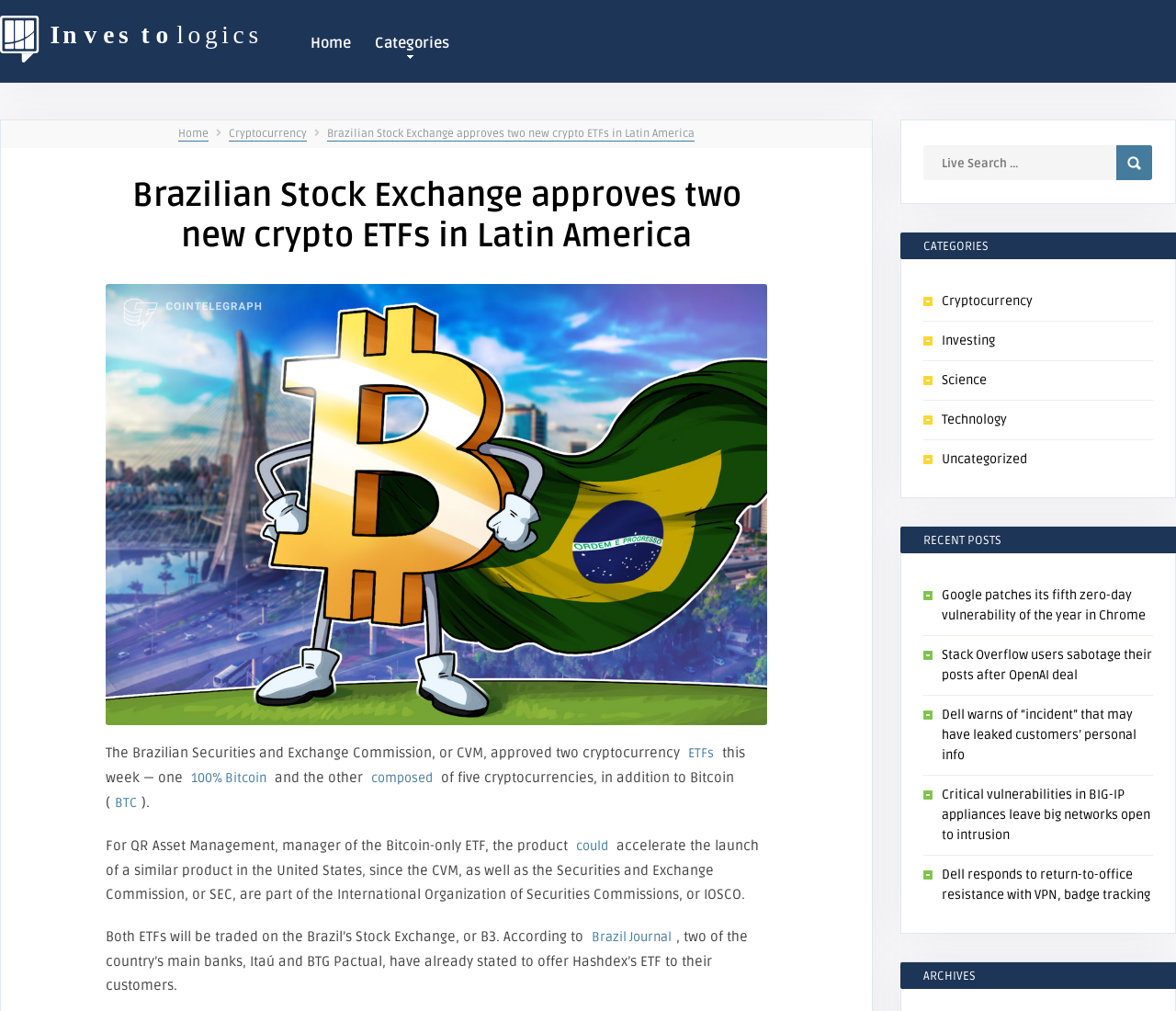Specify the bounding box coordinates (top-left x, top-left y, bottom-right x, bottom-right y) of the UI element in the screenshot that matches this description: name="s" placeholder="Live Search ..."

[0.785, 0.144, 0.949, 0.178]